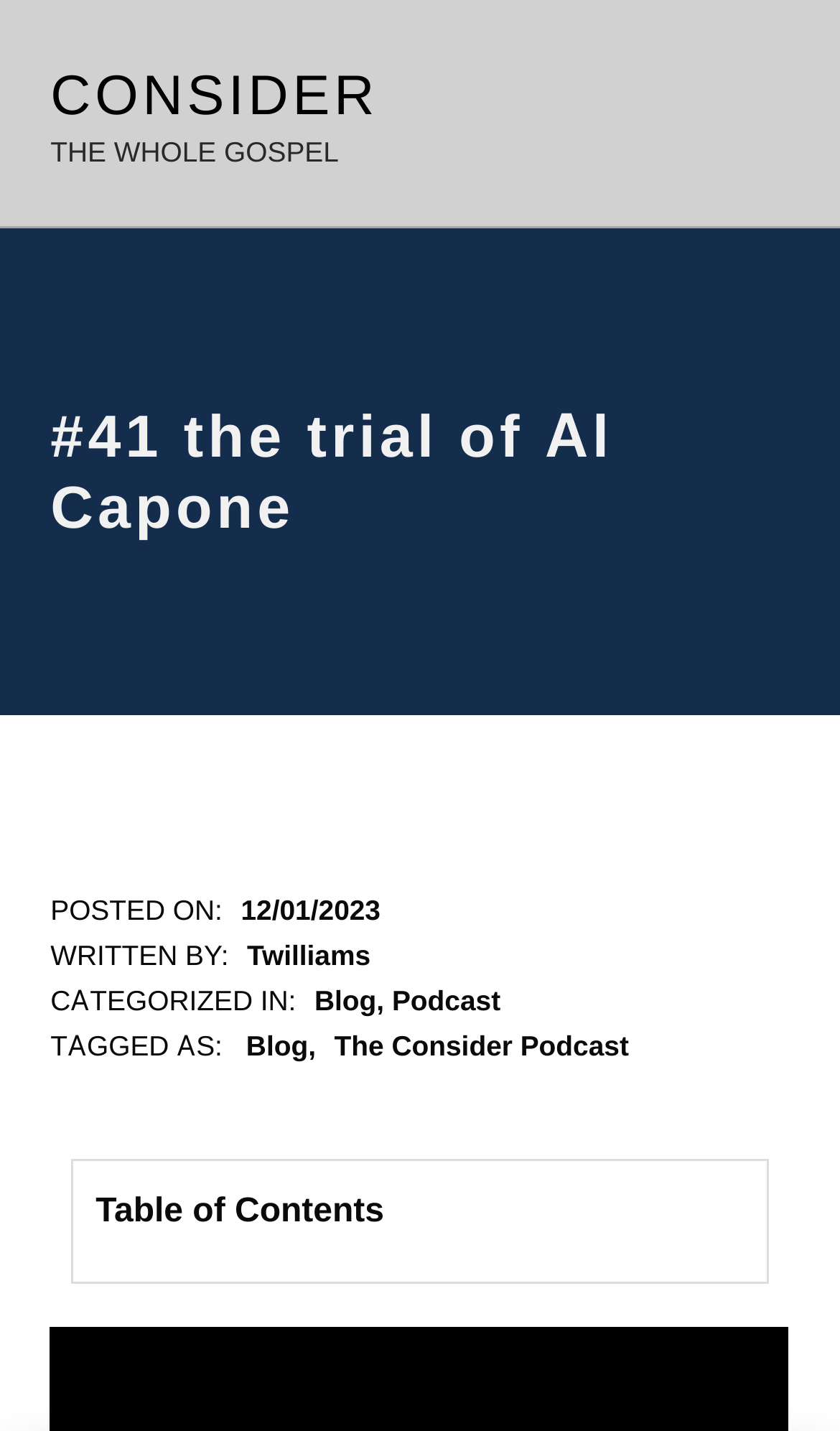Please provide a detailed answer to the question below by examining the image:
Who wrote the blog post?

The author of the blog post can be found in the footer section, specifically in the 'WRITTEN BY:' section. The link element with the text 'Twilliams' has a bounding box coordinate of [0.294, 0.655, 0.441, 0.679] and is a child of the footer element.